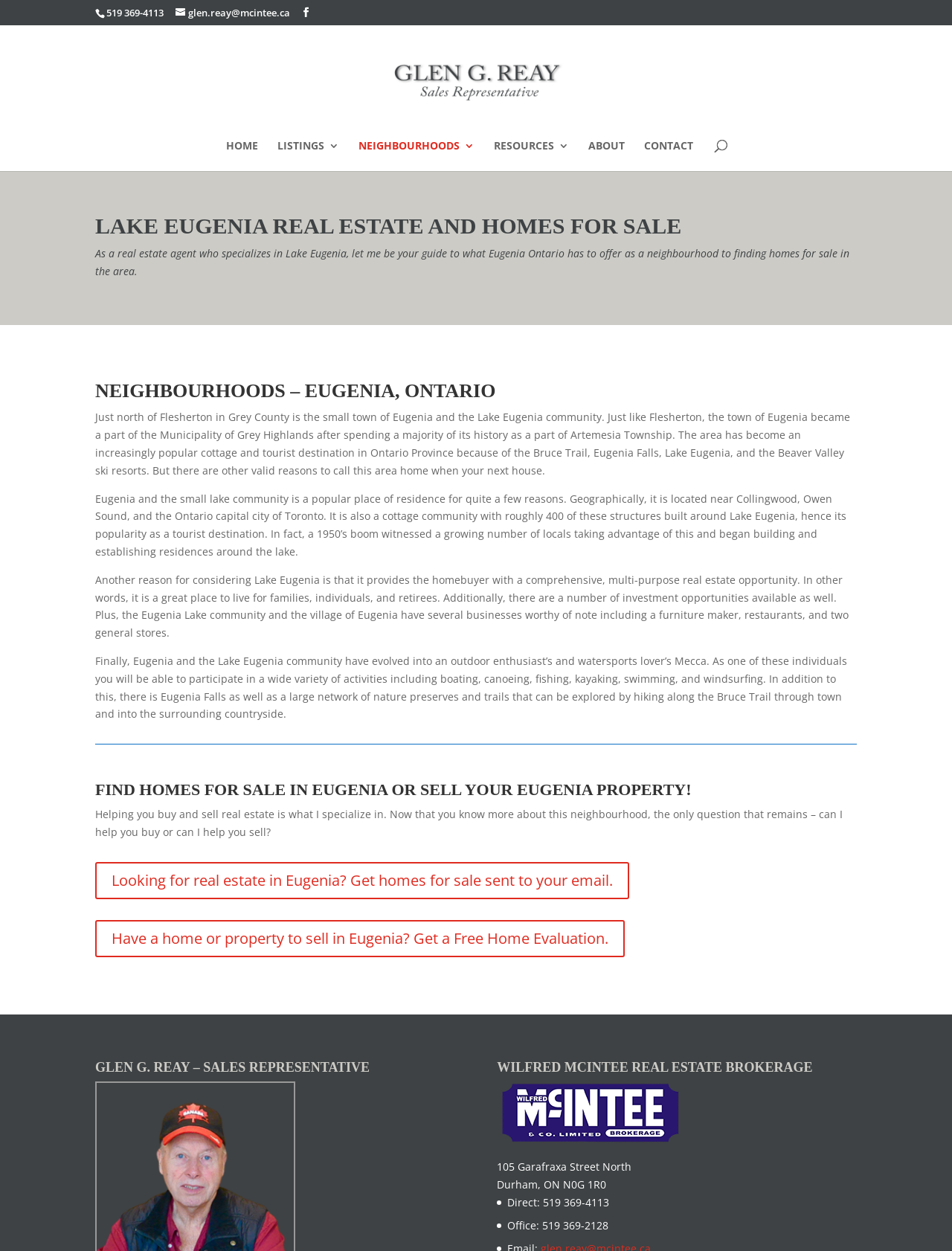Locate the bounding box coordinates of the segment that needs to be clicked to meet this instruction: "Get homes for sale sent to your email".

[0.1, 0.689, 0.661, 0.719]